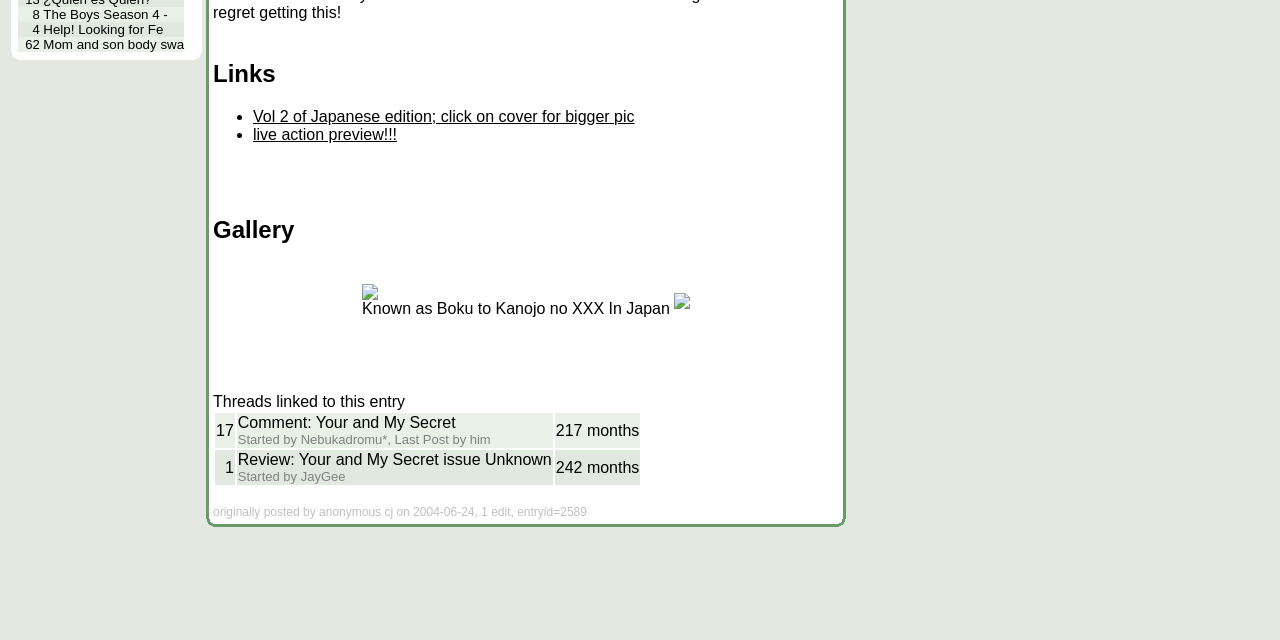Give the bounding box coordinates for the element described as: "Home".

None